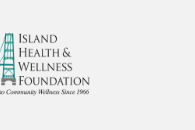Generate an elaborate caption that covers all aspects of the image.

The image features the logo of the Island Health & Wellness Foundation. The logo prominently displays the organization's name in a sophisticated font, showing "Island Health & Wellness" above the word "FOUNDATION," which is flexibly designed to emphasize its mission. Below the foundation's name, a tagline reads "Promoting Community Wellness Since 1966." The logo is set against a light background, enhancing its clarity and visual appeal. This imagery reflects the foundation's commitment to health and wellness within the community.